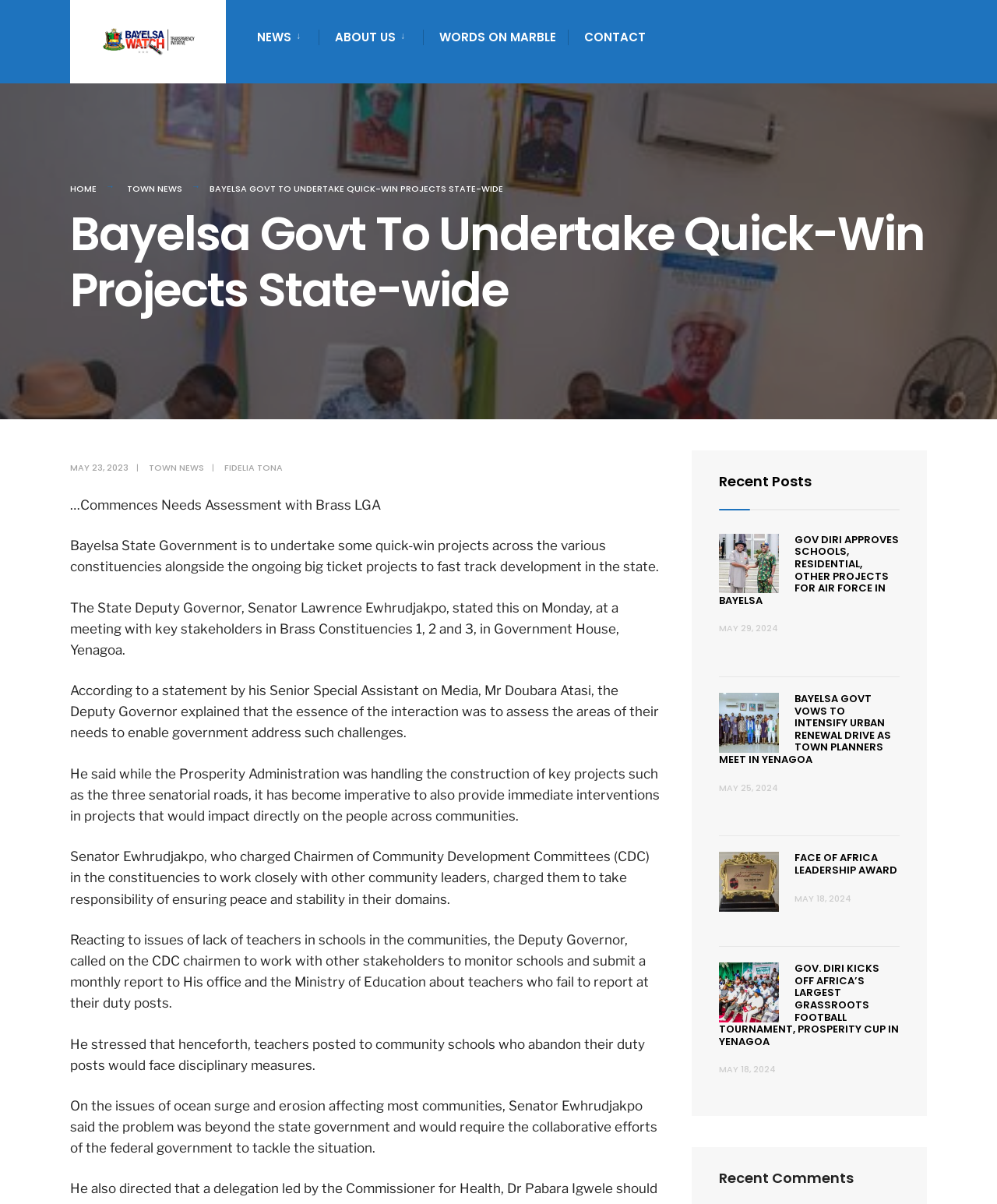Locate the bounding box coordinates of the element that needs to be clicked to carry out the instruction: "Go to 'TOWN NEWS'". The coordinates should be given as four float numbers ranging from 0 to 1, i.e., [left, top, right, bottom].

[0.127, 0.152, 0.183, 0.162]